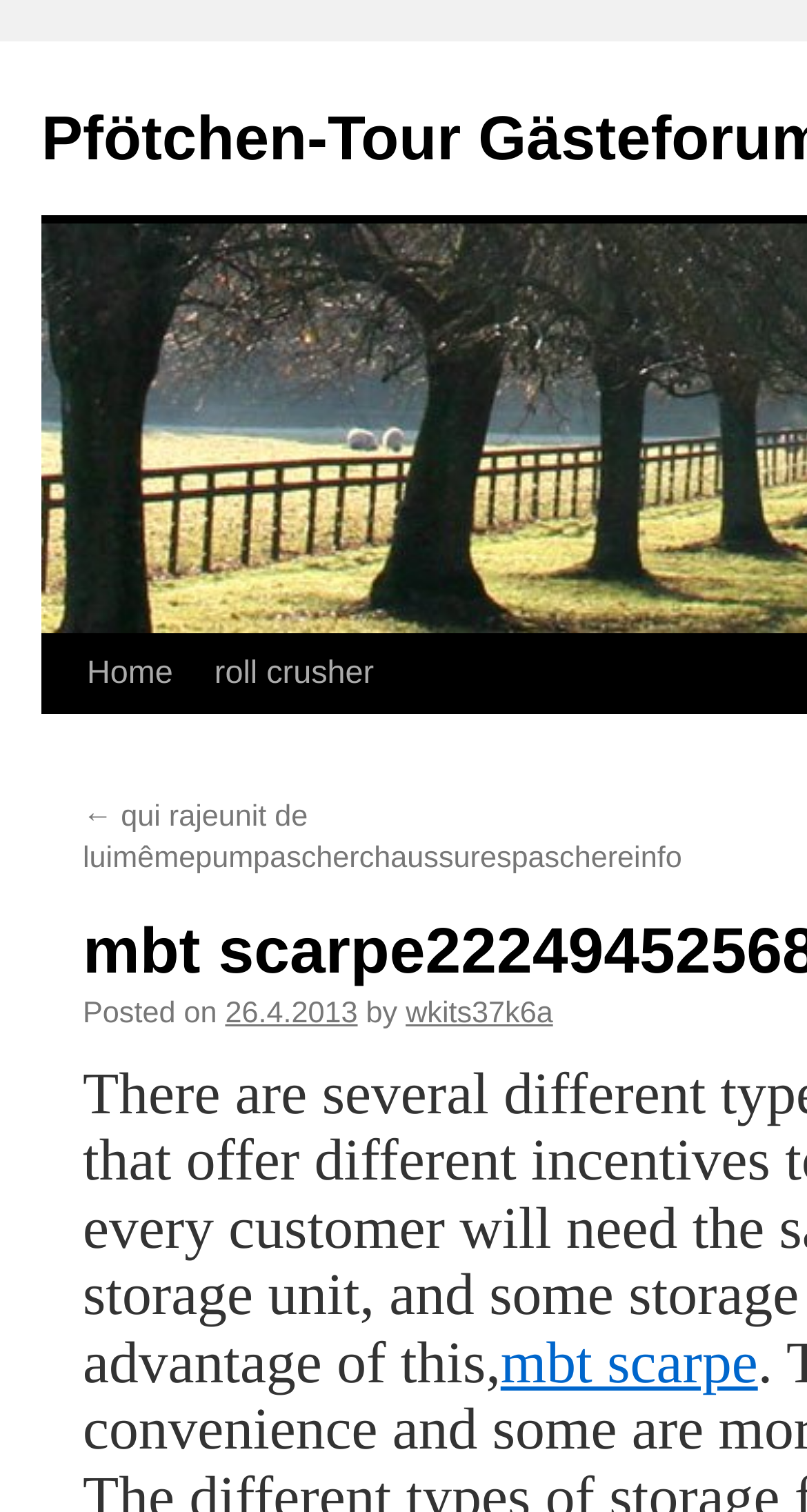Please provide a one-word or short phrase answer to the question:
What is the username of the poster?

wkits37k6a